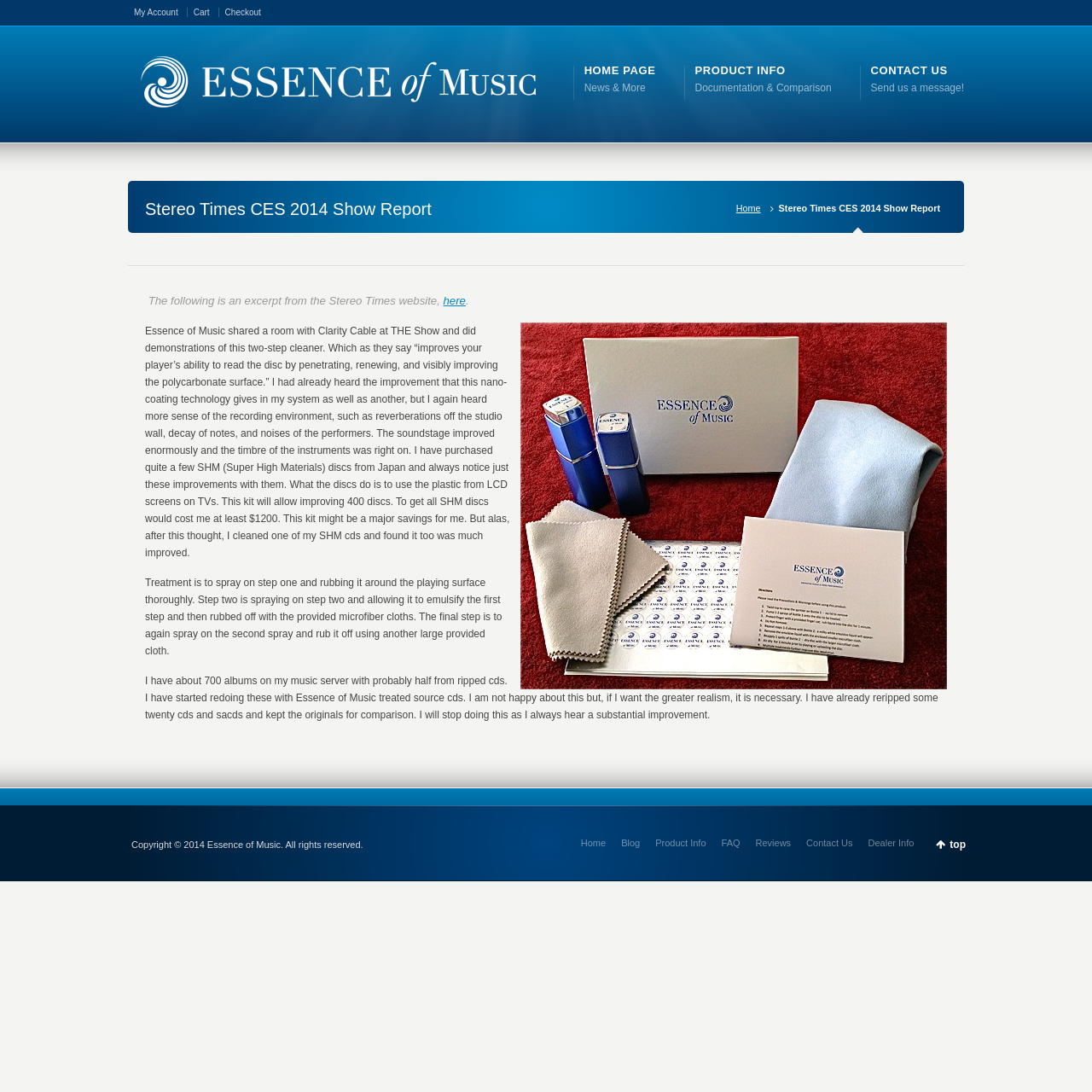Find the bounding box coordinates of the element to click in order to complete this instruction: "Search for something". The bounding box coordinates must be four float numbers between 0 and 1, denoted as [left, top, right, bottom].

None